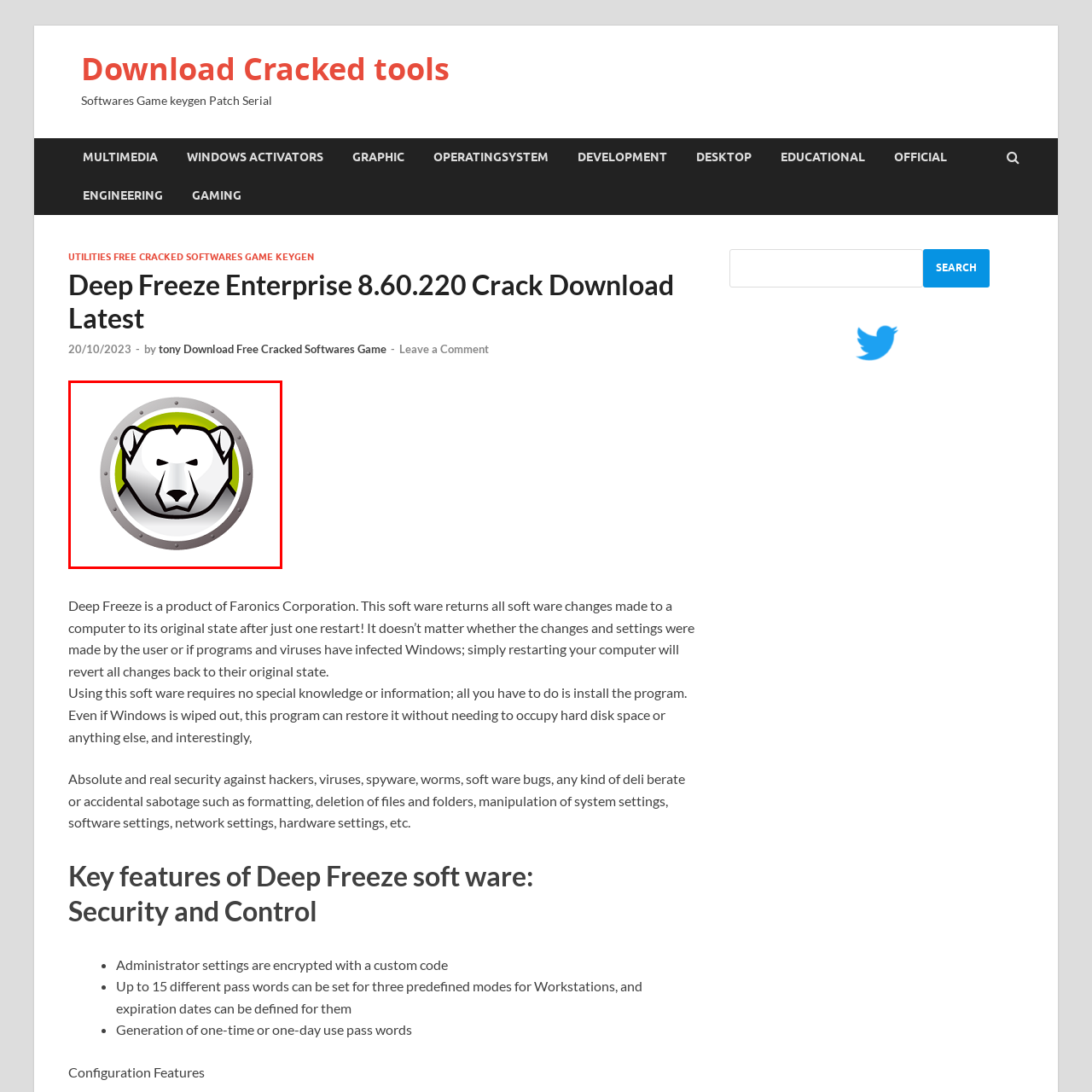Take a close look at the image outlined by the red bounding box and give a detailed response to the subsequent question, with information derived from the image: What color is the polar bear's head?

The caption explicitly states that the polar bear's head is rendered in a distinctive black and white color scheme, which indicates that the head is a combination of these two colors.